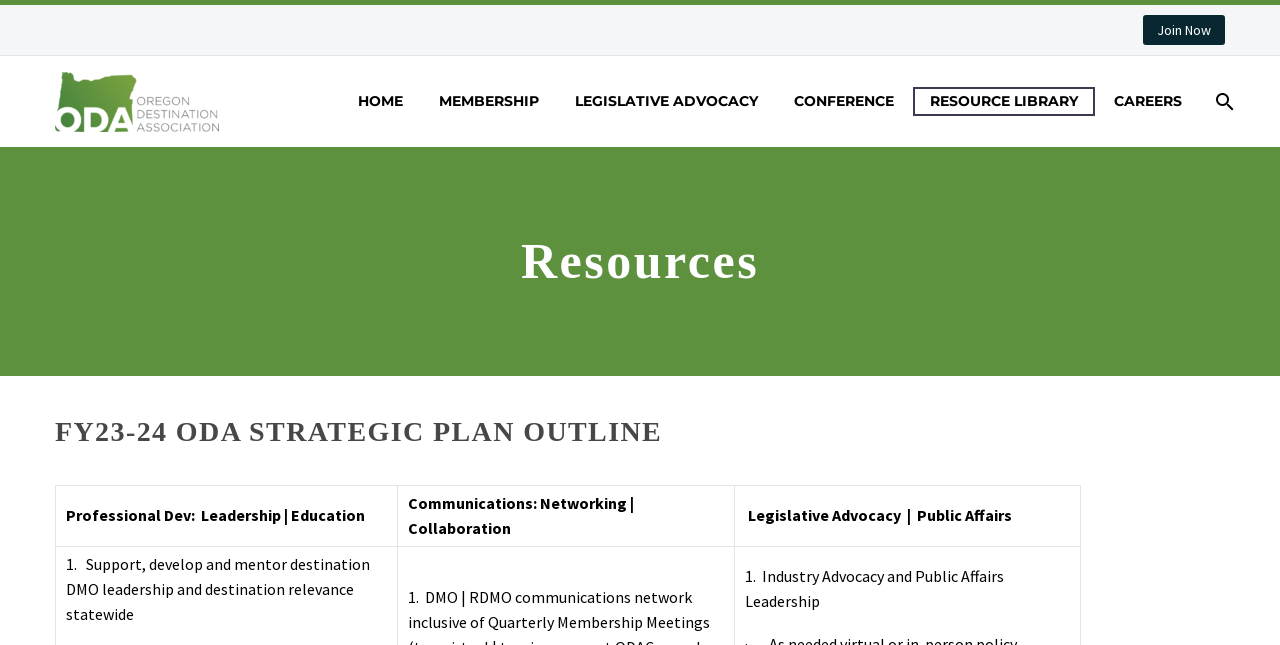Offer a comprehensive description of the webpage’s content and structure.

The webpage is titled "Resources – Oregon Destination Association". At the top right corner, there is a "Join Now" link. Below it, there are two identical images of the "Oregon Destination Association" logo, positioned side by side. 

On the top navigation bar, there are seven links: "HOME", "MEMBERSHIP", "LEGISLATIVE ADVOCACY", "CONFERENCE", "RESOURCE LIBRARY", "CAREERS", and an icon represented by "\ue612". These links are aligned horizontally and take up most of the top section of the page.

Below the navigation bar, there is a heading titled "Resources". Underneath it, there is a subheading titled "FY23-24 ODA STRATEGIC PLAN OUTLINE". This subheading is followed by a table with three columns, labeled "Professional Dev: Leadership | Education", "Communications: Networking | Collaboration", and "Legislative Advocacy | Public Affairs".